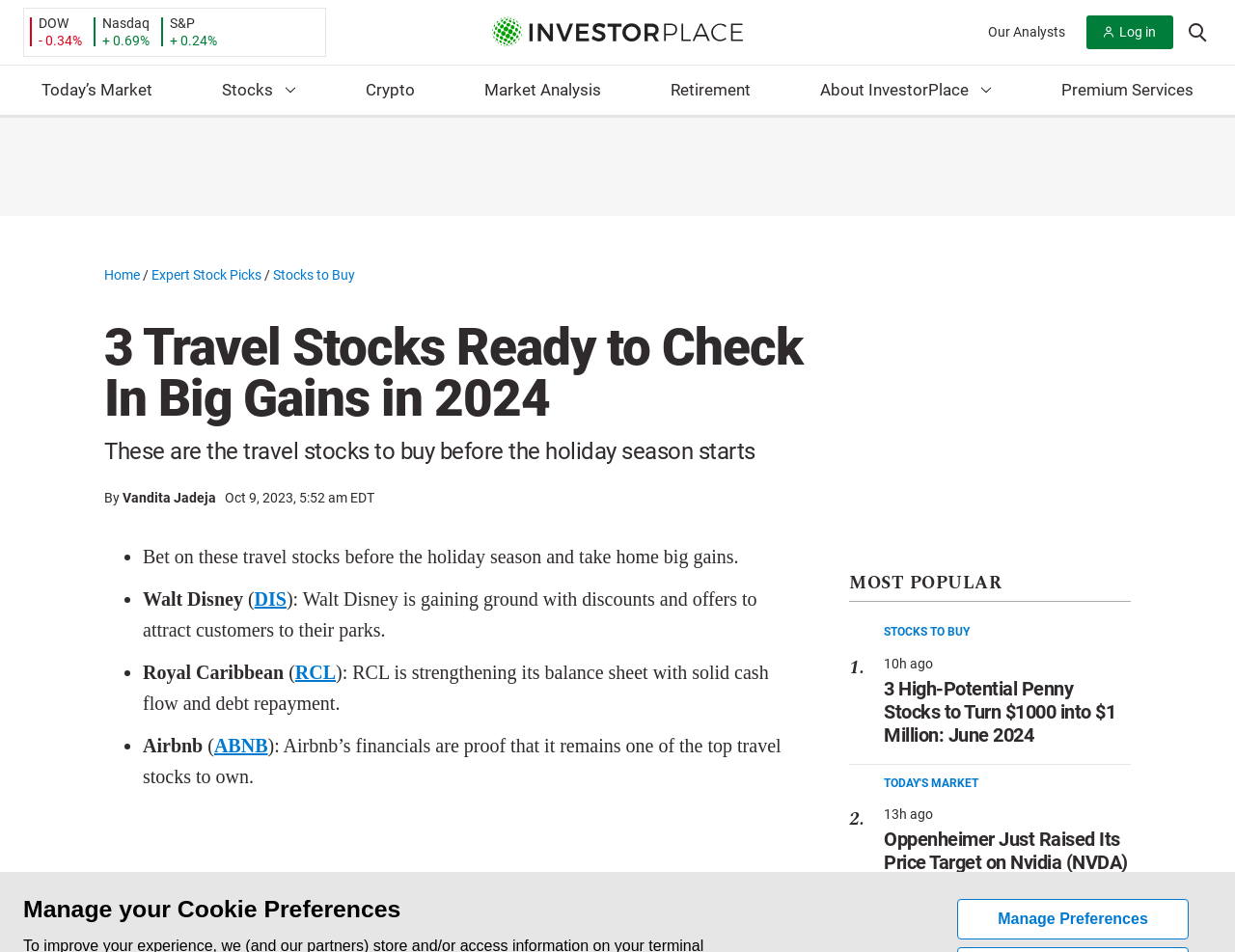Please mark the clickable region by giving the bounding box coordinates needed to complete this instruction: "Check 'STOCKS TO BUY'".

[0.716, 0.657, 0.785, 0.671]